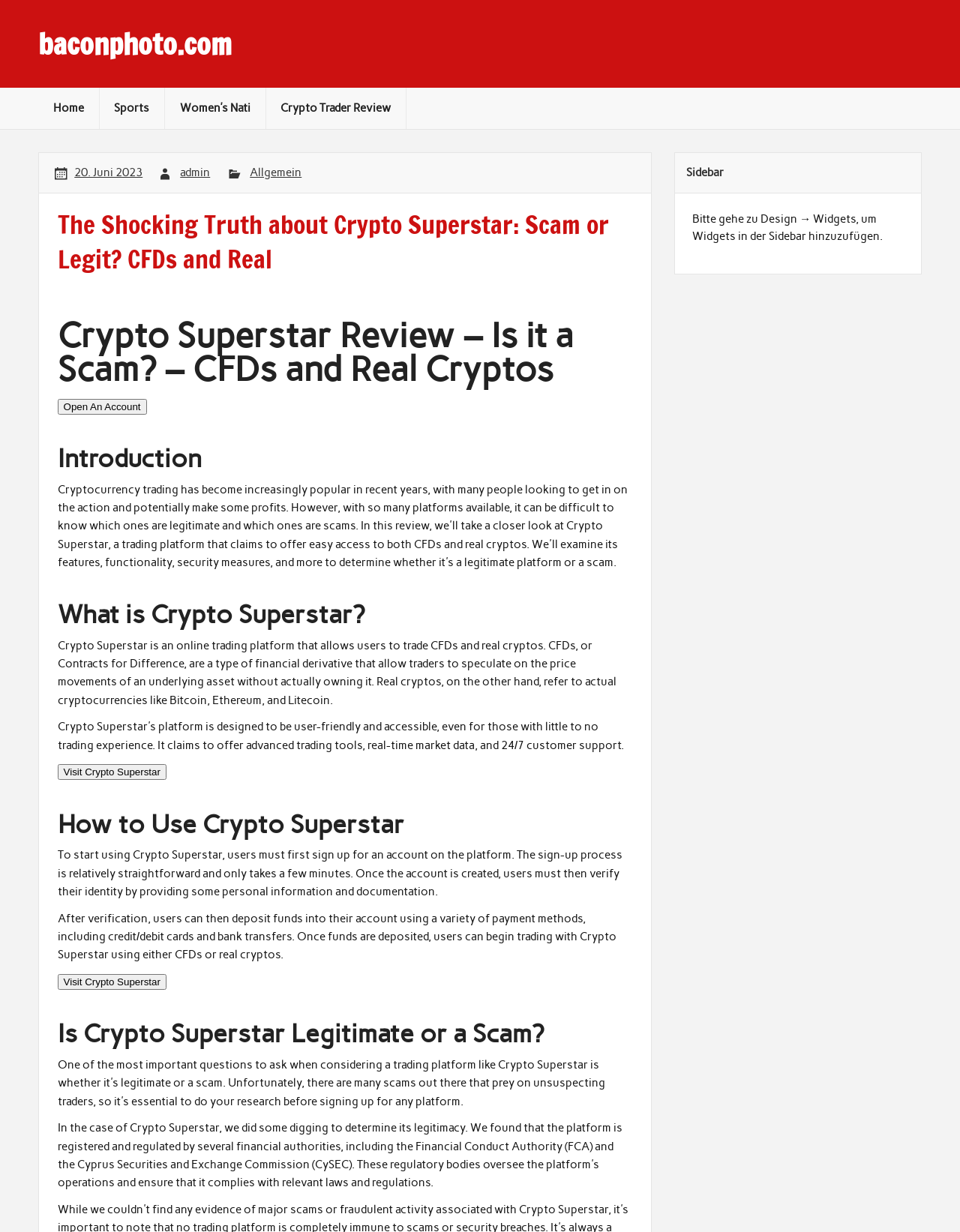What is Crypto Superstar?
Offer a detailed and full explanation in response to the question.

Based on the webpage content, Crypto Superstar is an online trading platform that allows users to trade CFDs and real cryptos, as described in the section 'What is Crypto Superstar?'.